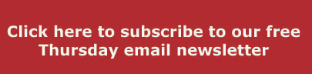What type of music is related to the newsletter?
Look at the image and answer the question using a single word or phrase.

Classical music